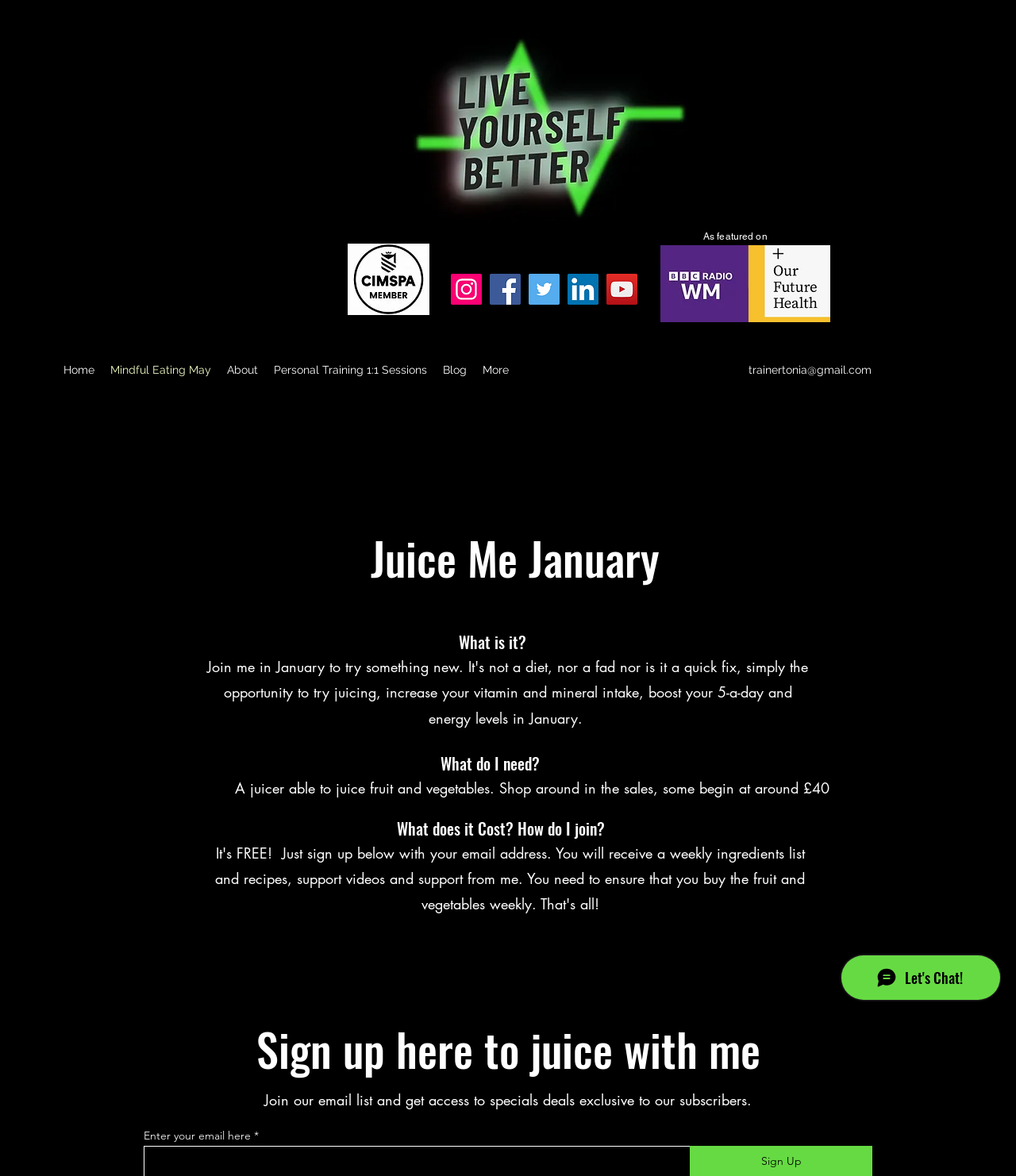How can I sign up for the program?
Answer with a single word or short phrase according to what you see in the image.

Enter your email